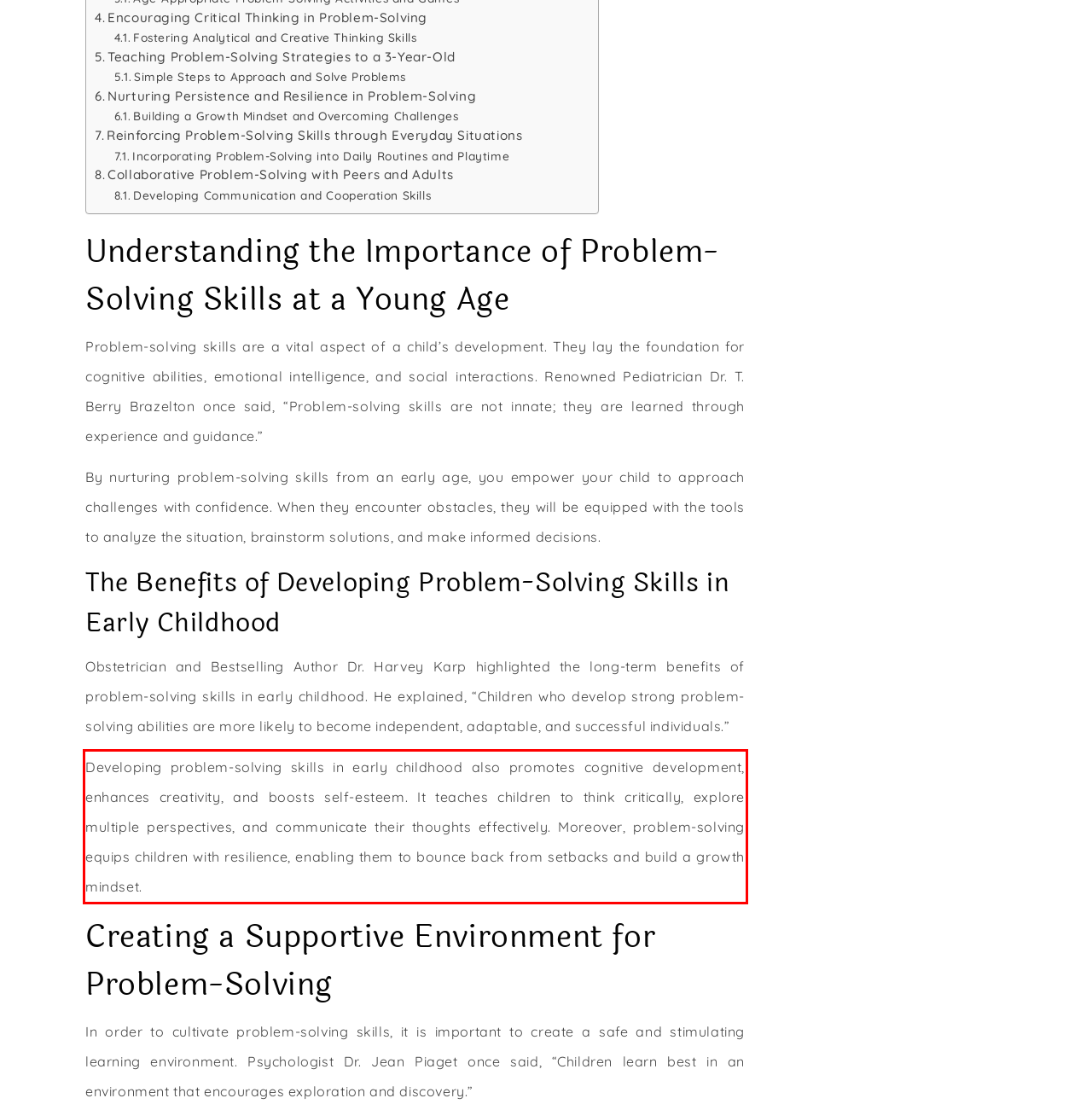Please identify and extract the text content from the UI element encased in a red bounding box on the provided webpage screenshot.

Developing problem-solving skills in early childhood also promotes cognitive development, enhances creativity, and boosts self-esteem. It teaches children to think critically, explore multiple perspectives, and communicate their thoughts effectively. Moreover, problem-solving equips children with resilience, enabling them to bounce back from setbacks and build a growth mindset.